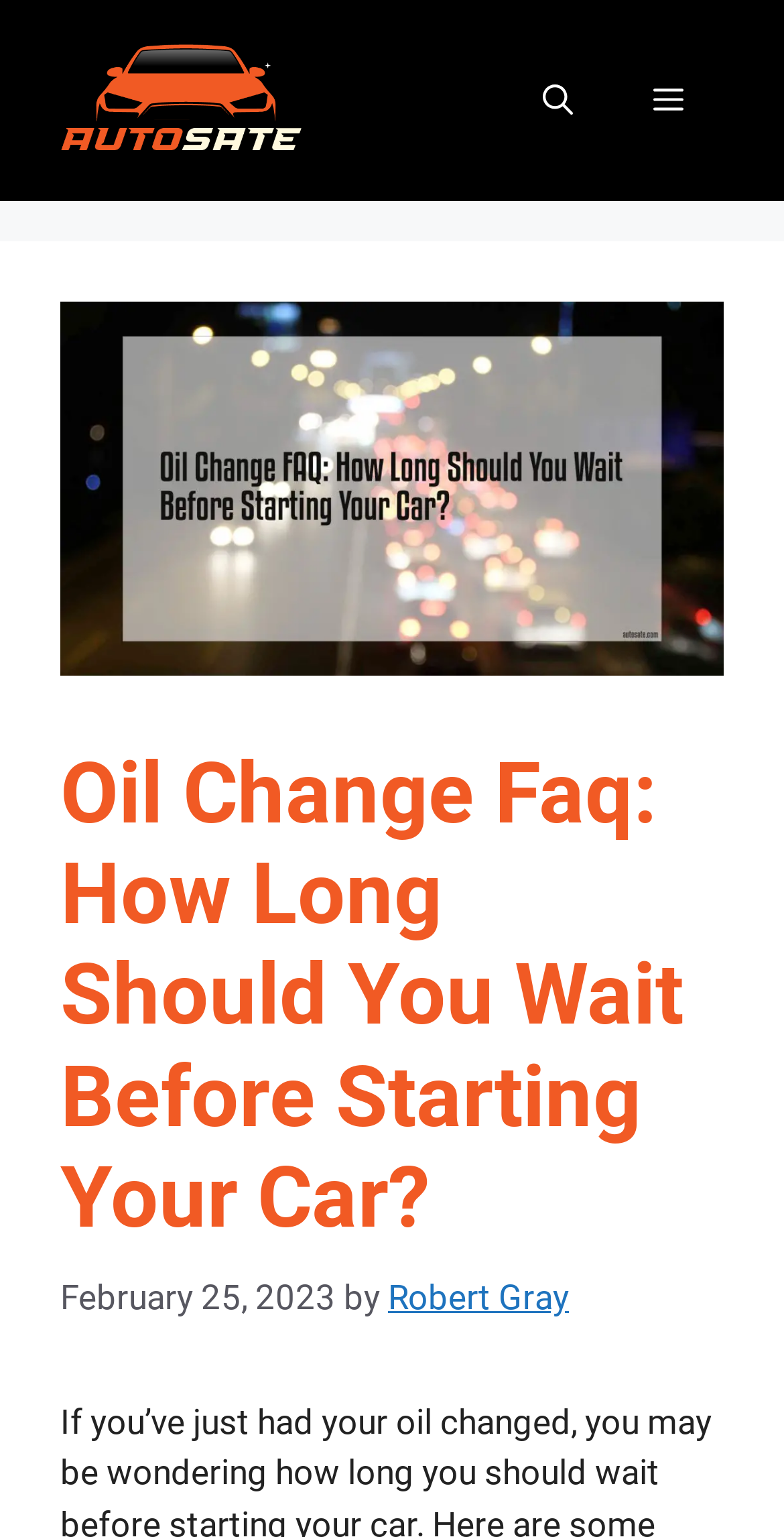Please respond in a single word or phrase: 
What is the image above the article title?

Oil Change Faq image